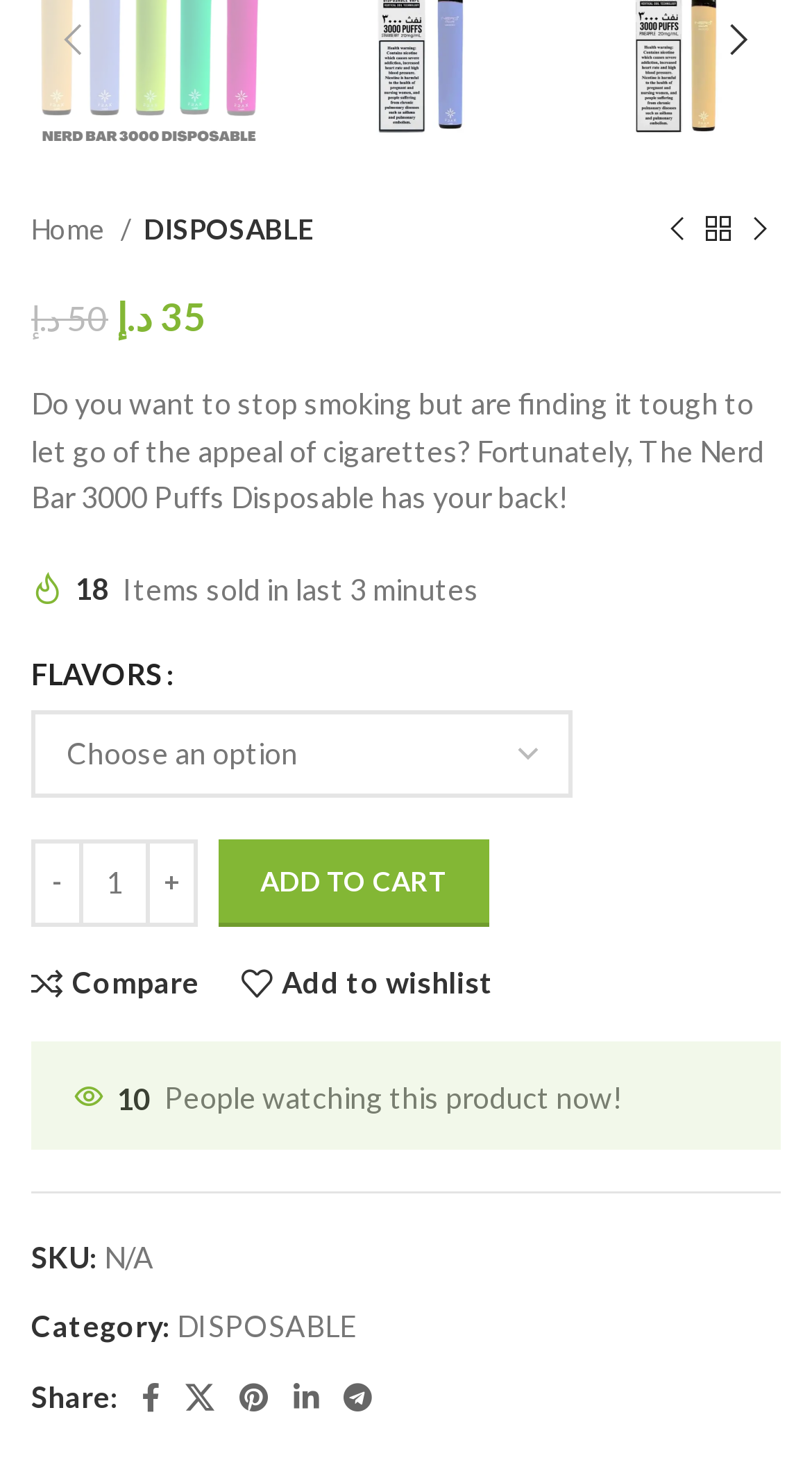Using the information in the image, give a detailed answer to the following question: What is the original price of the product?

The original price of the product can be found in the static text element 'Original price was: 50 د.إ.' which is located at the top of the webpage.